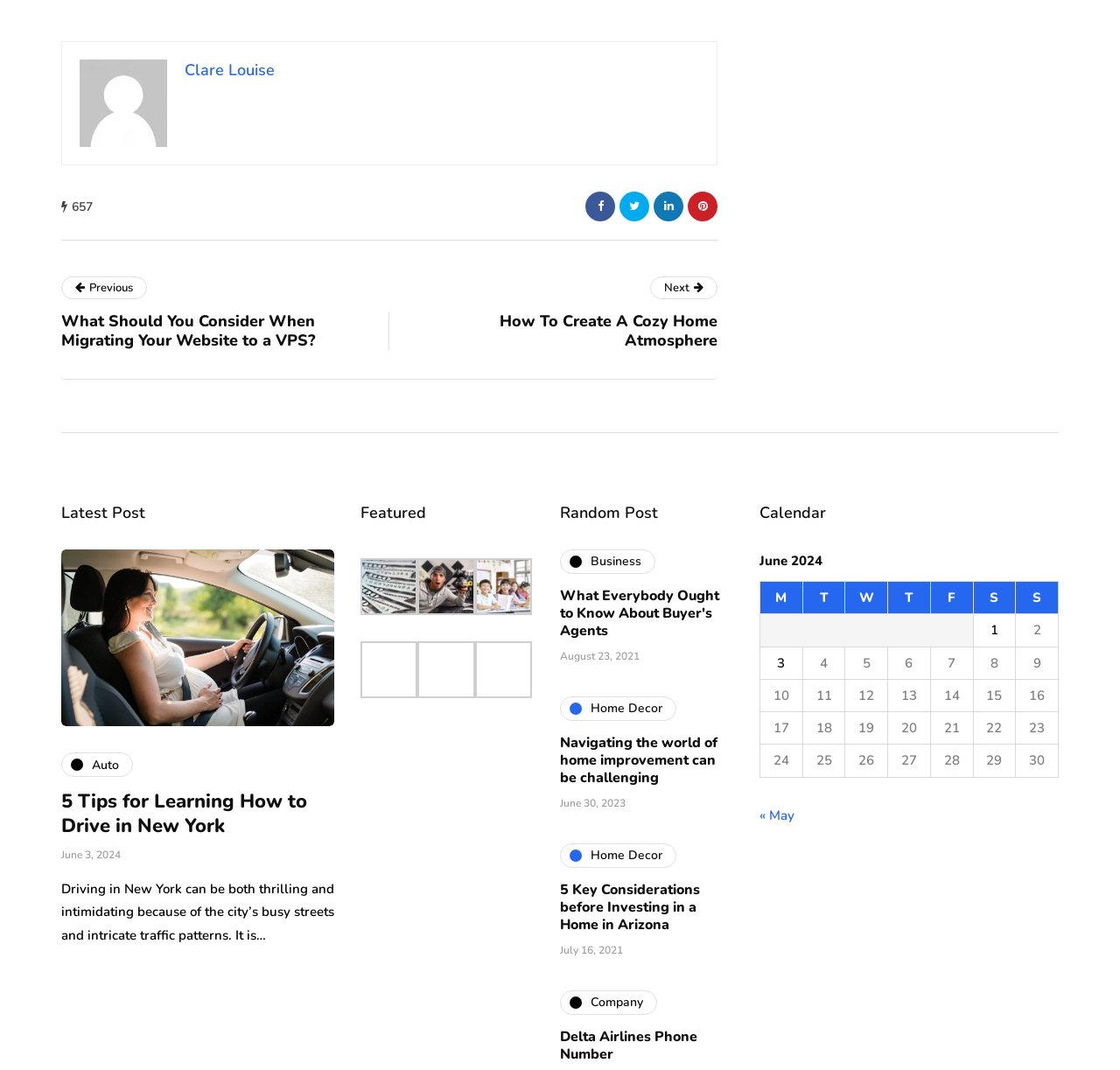Extract the bounding box coordinates for the described element: "Home Decor". The coordinates should be represented as four float numbers between 0 and 1: [left, top, right, bottom].

[0.5, 0.788, 0.604, 0.811]